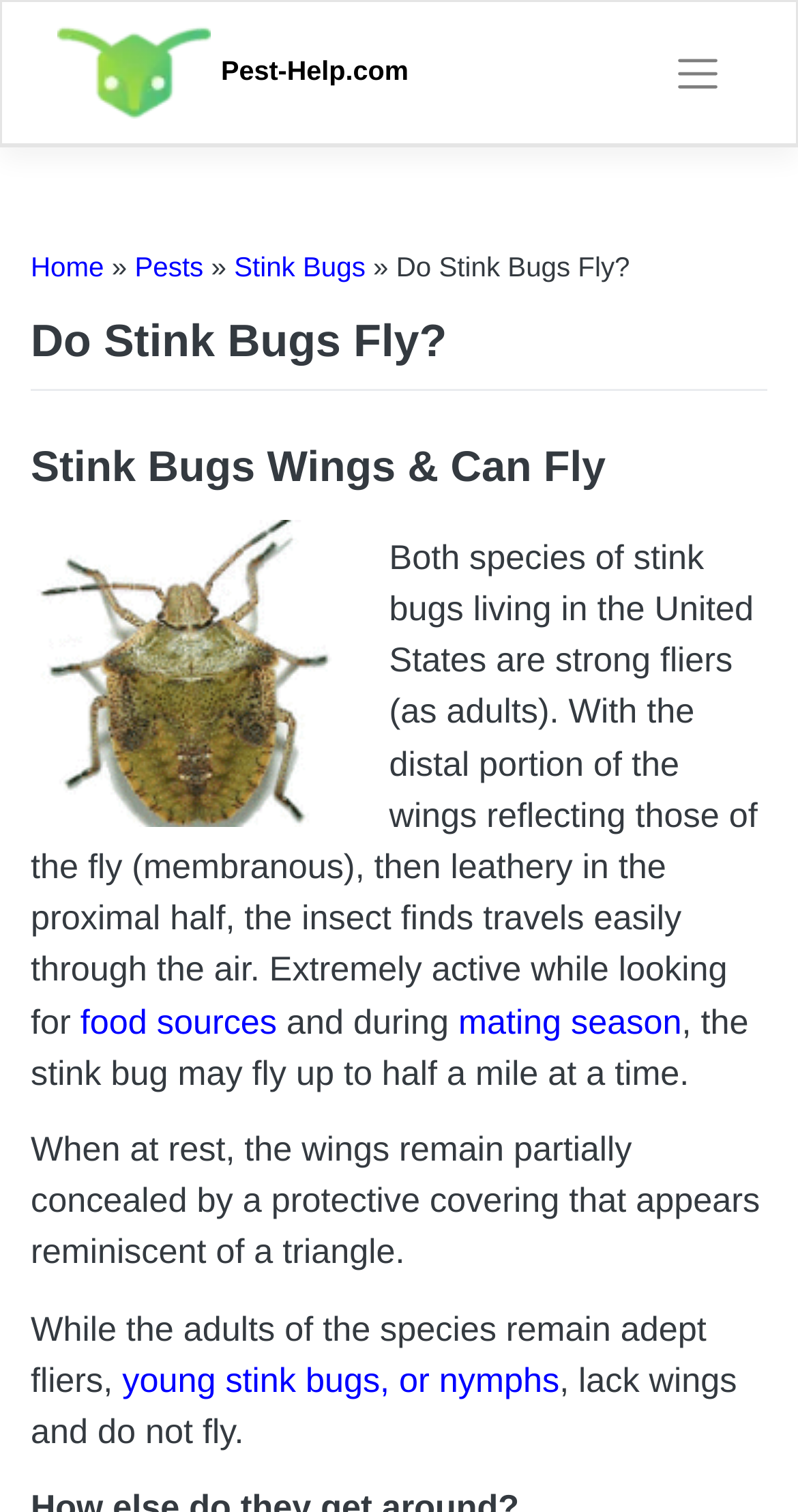Please answer the following question using a single word or phrase: What is the topic of the webpage?

Stink Bugs